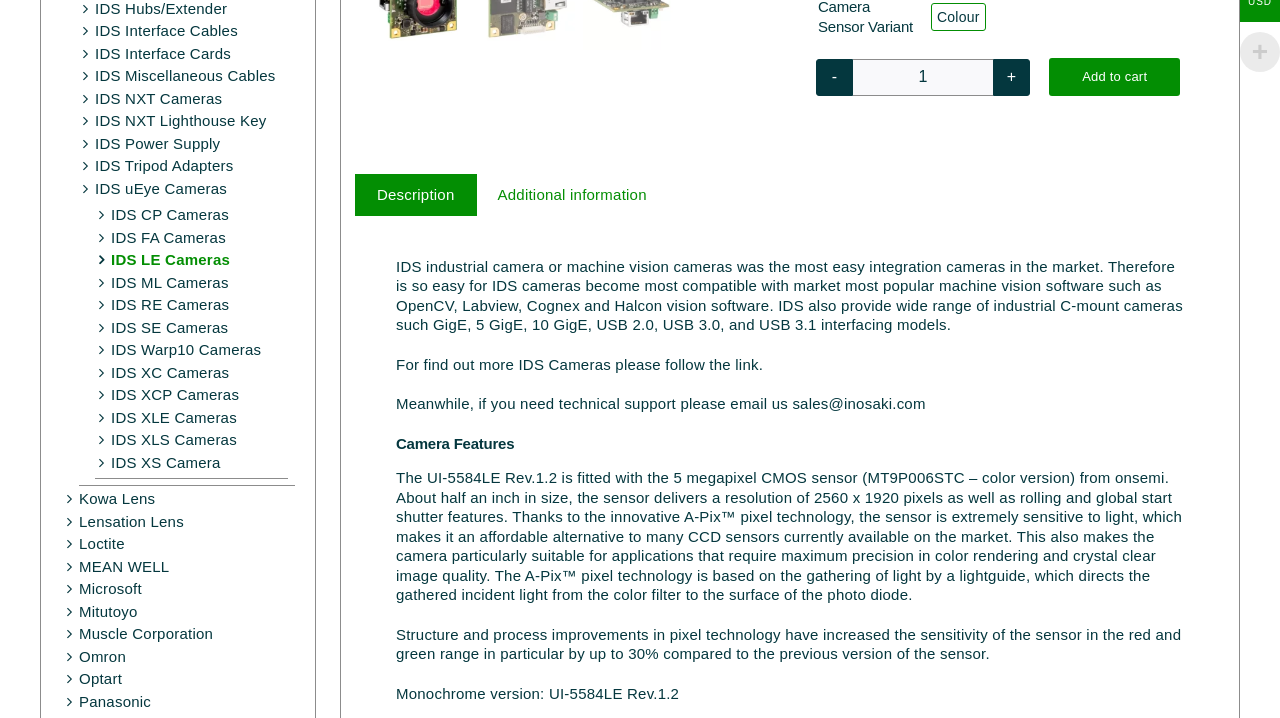Please provide the bounding box coordinates in the format (top-left x, top-left y, bottom-right x, bottom-right y). Remember, all values are floating point numbers between 0 and 1. What is the bounding box coordinate of the region described as: Kowa Lens

[0.062, 0.683, 0.121, 0.707]